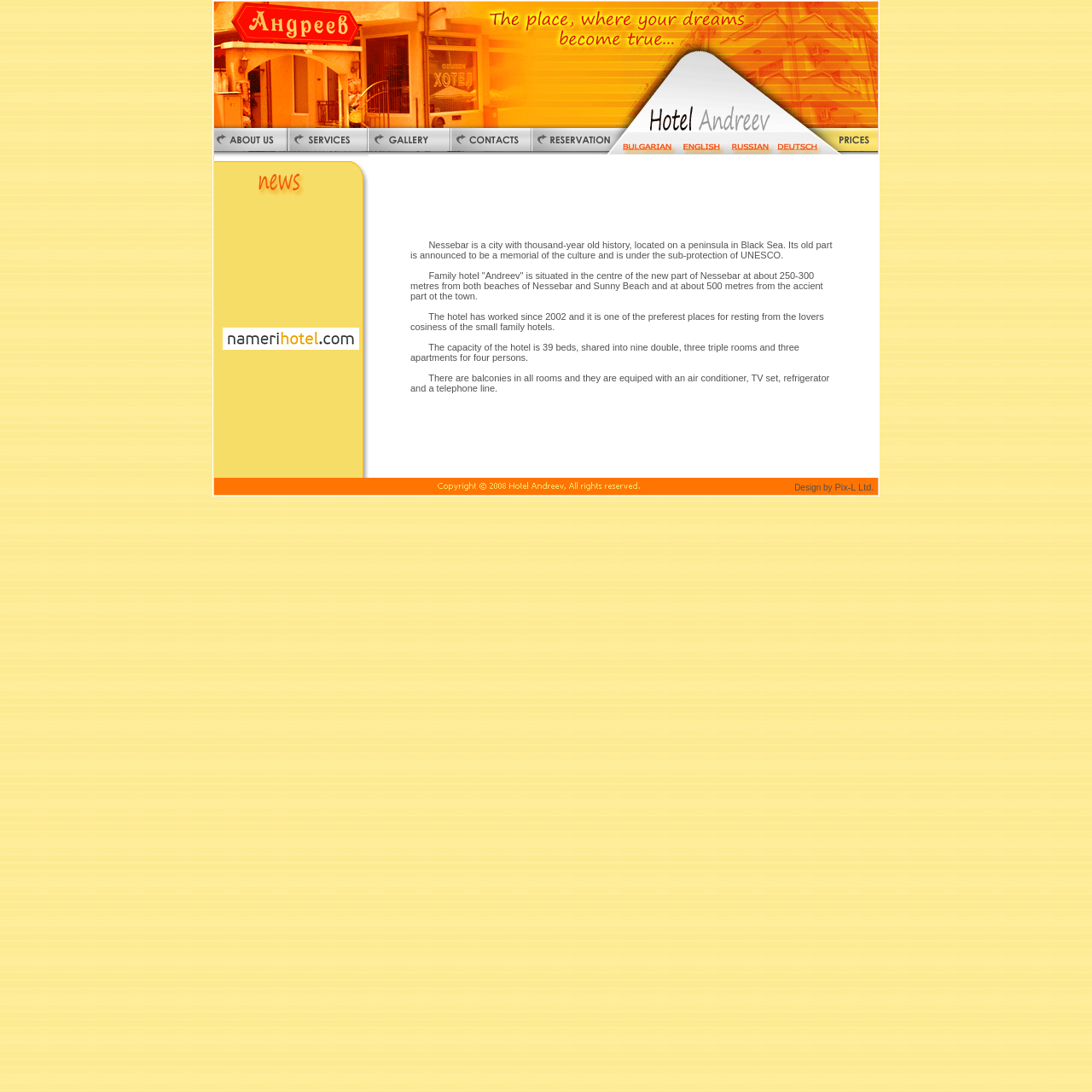What amenities are available in the hotel rooms?
Using the image, provide a detailed and thorough answer to the question.

According to the webpage, there are balconies in all rooms and they are equipped with an air conditioner, TV set, refrigerator, and a telephone line.